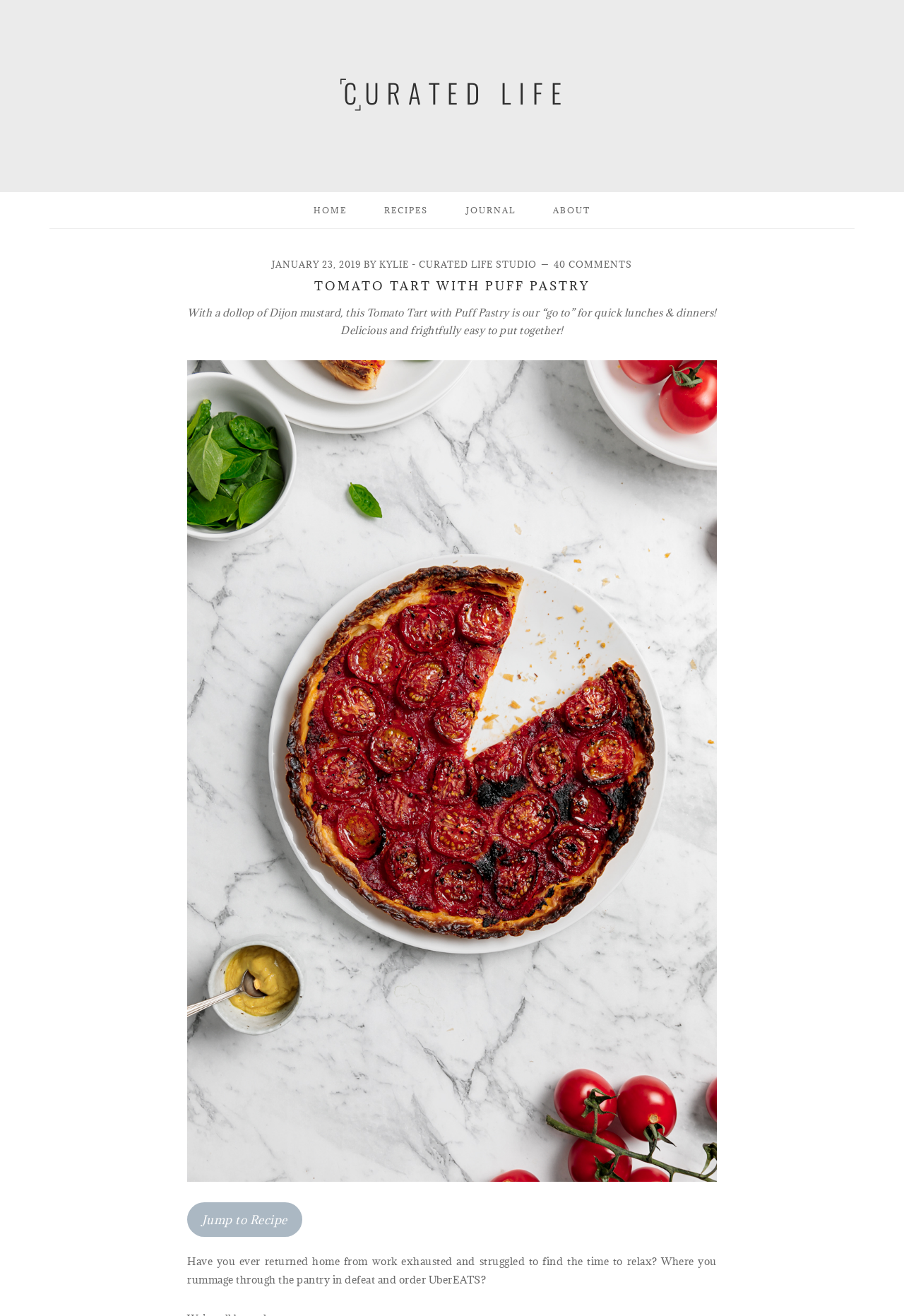Based on the element description SIP Calculator, identify the bounding box coordinates for the UI element. The coordinates should be in the format (top-left x, top-left y, bottom-right x, bottom-right y) and within the 0 to 1 range.

None